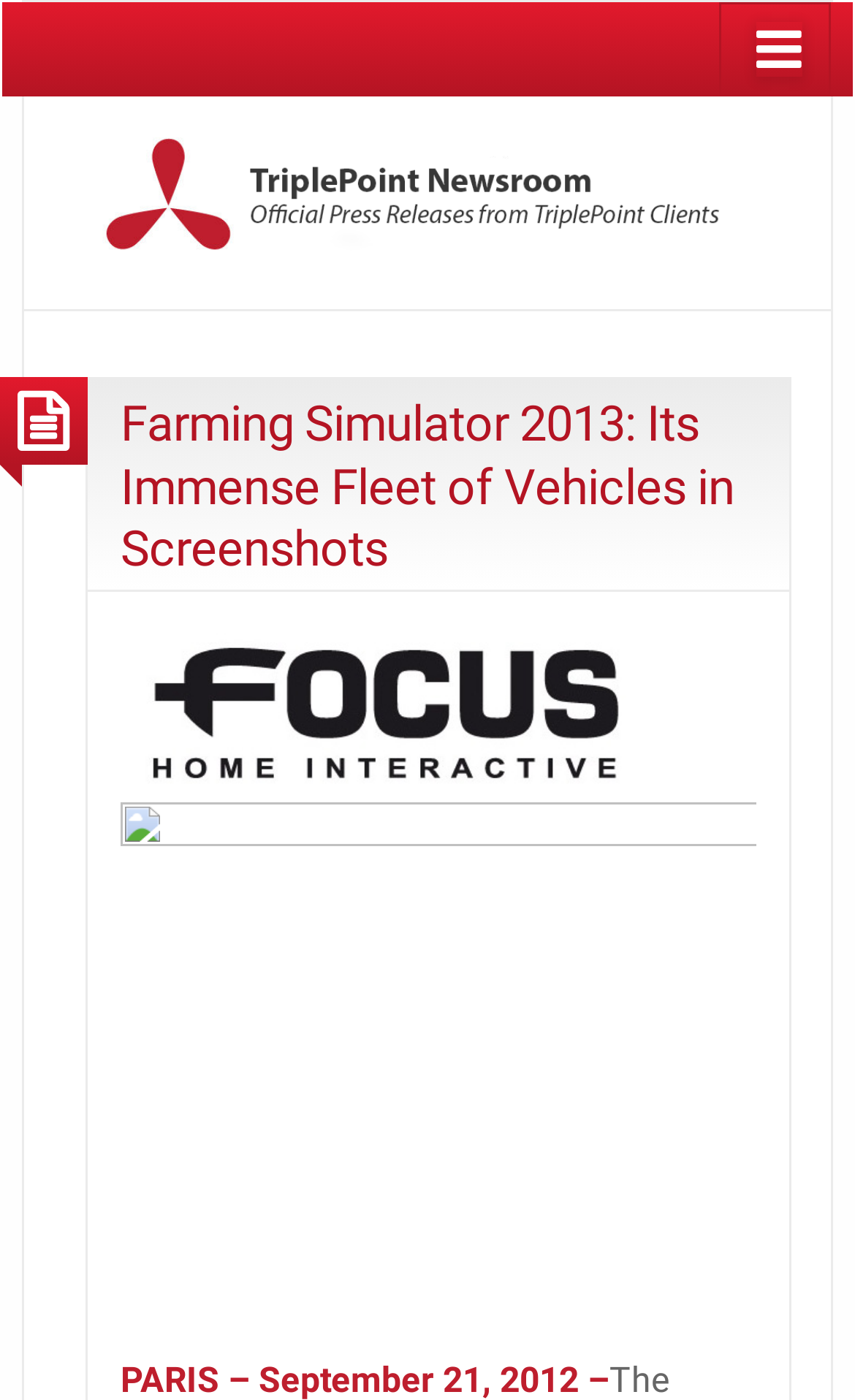What is the location mentioned in the webpage?
Based on the screenshot, provide your answer in one word or phrase.

PARIS